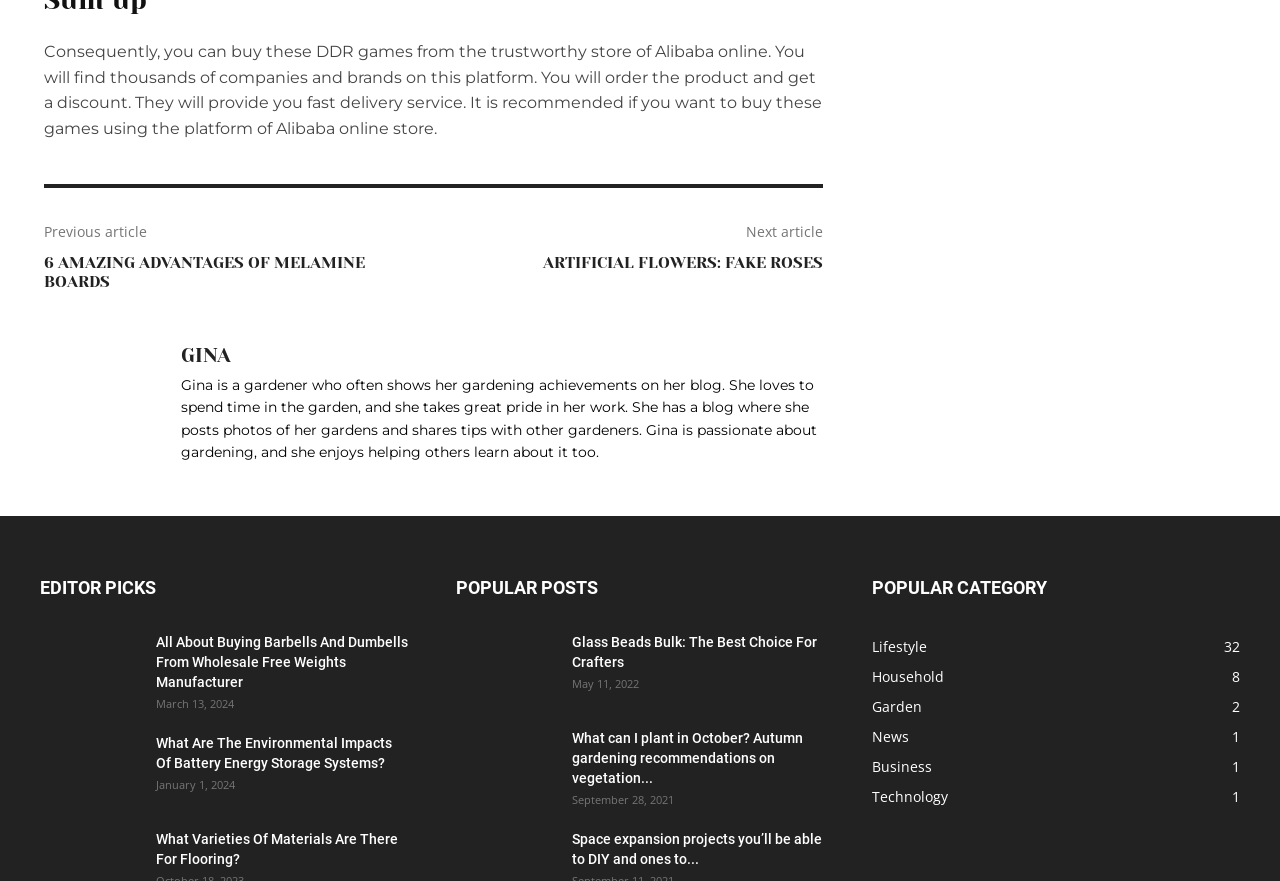Can you specify the bounding box coordinates for the region that should be clicked to fulfill this instruction: "Click on the link to read about the advantages of melamine boards".

[0.034, 0.287, 0.285, 0.33]